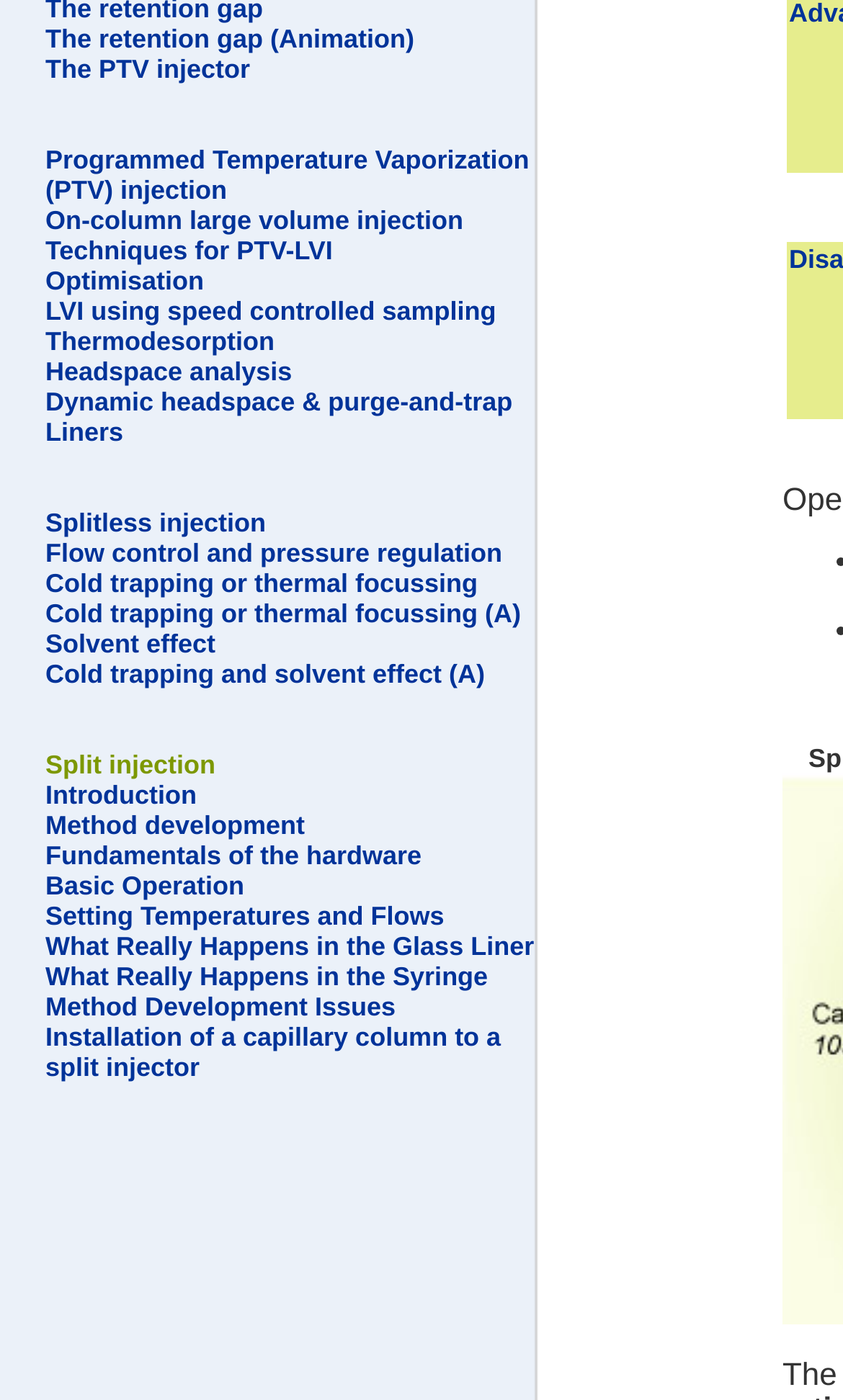Identify the bounding box coordinates for the UI element described by the following text: "Programmed Temperature Vaporization (PTV) injection". Provide the coordinates as four float numbers between 0 and 1, in the format [left, top, right, bottom].

[0.054, 0.06, 0.628, 0.147]